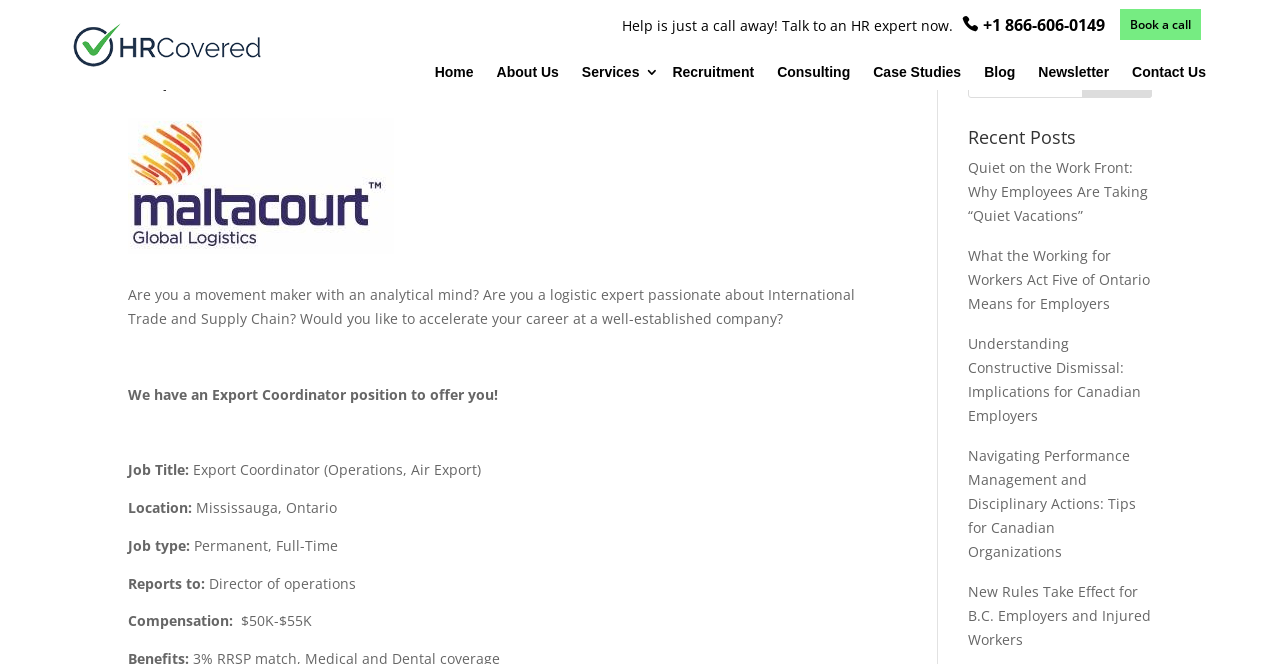Describe all the key features of the webpage in detail.

This webpage appears to be a job posting for an Export Coordinator position at a company called HR Covered. At the top of the page, there is a navigation menu with links to "Home", "About Us", "Services", "Recruitment", "Consulting", "Case Studies", "Blog", "Newsletter", and "Contact Us". Below the navigation menu, there is a search bar with a search box and a "Search" button.

The main content of the page is divided into two sections. On the left side, there is a section with a heading "Export Coordinator" and a brief description of the job, including the job title, location, job type, and compensation. Below this section, there are several links to recent blog posts, including "Quiet on the Work Front: Why Employees Are Taking “Quiet Vacations”", "What the Working for Workers Act Five of Ontario Means for Employers", and others.

On the right side of the page, there is a call-to-action section with a link to "Book a call" and a phone number "+1 866-606-0149" to contact an HR expert. Below this section, there is an image of the HR Covered logo.

At the bottom of the page, there is another search bar with a search box and a "Search" button.